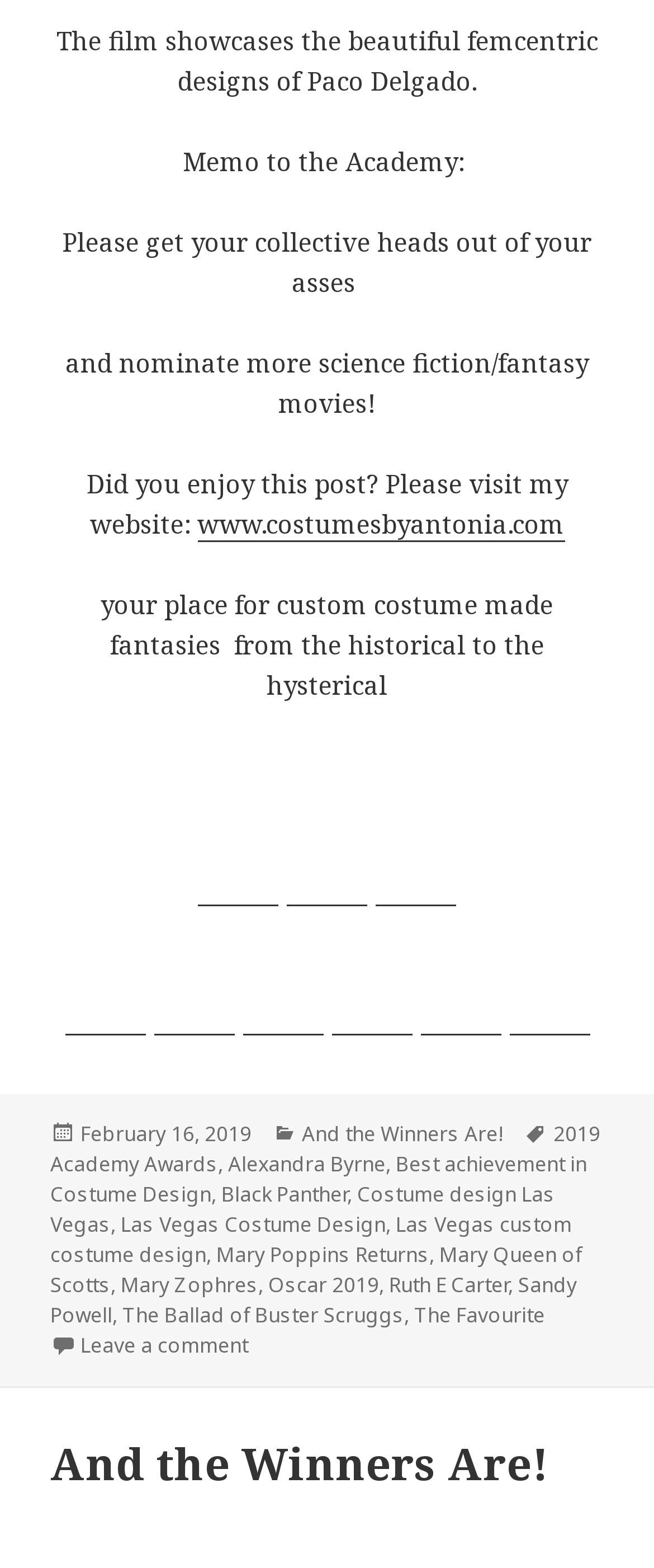Predict the bounding box coordinates of the area that should be clicked to accomplish the following instruction: "Visit the website for custom costume made fantasies". The bounding box coordinates should consist of four float numbers between 0 and 1, i.e., [left, top, right, bottom].

[0.301, 0.323, 0.863, 0.345]